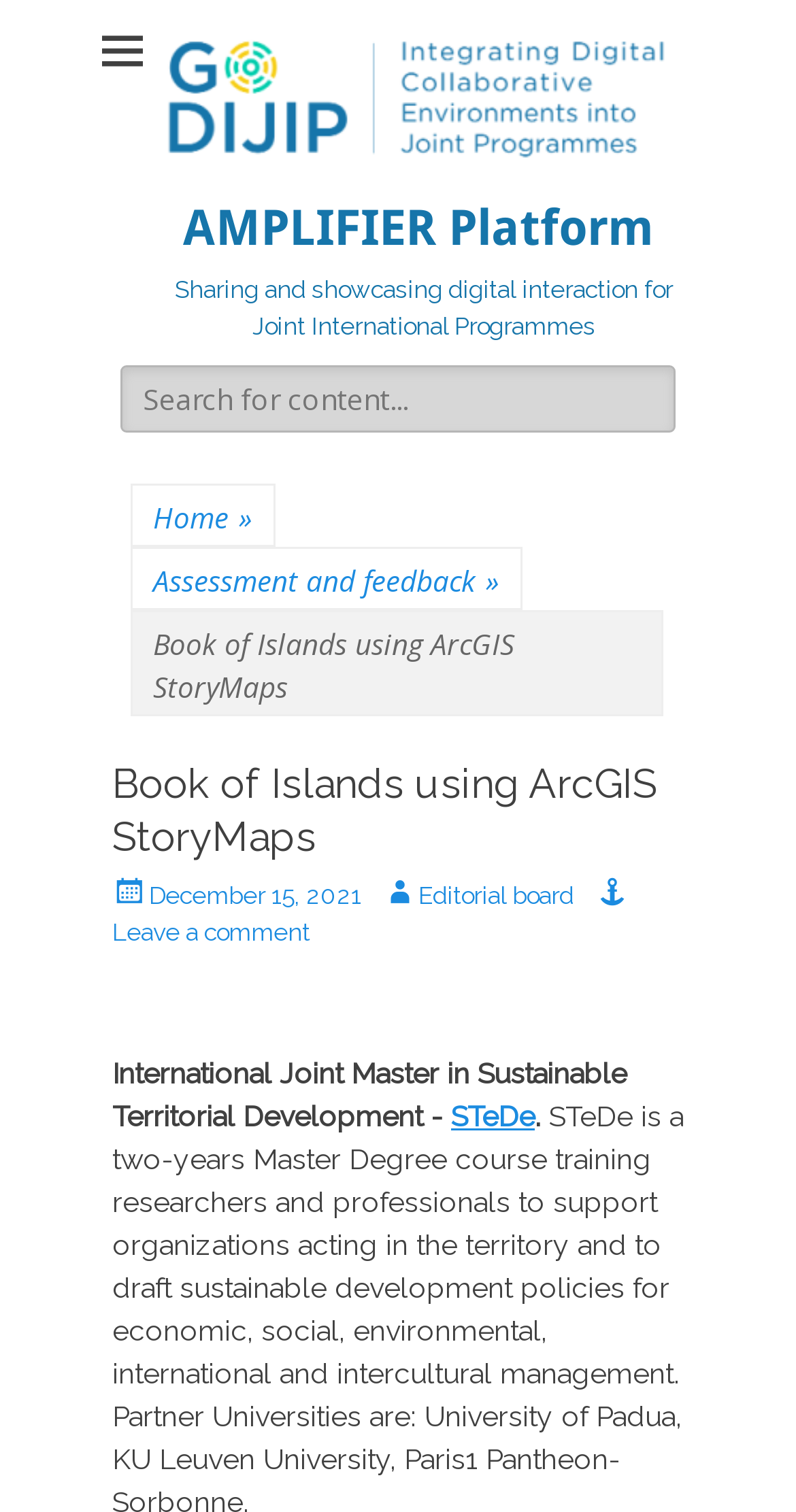Using the provided element description, identify the bounding box coordinates as (top-left x, top-left y, bottom-right x, bottom-right y). Ensure all values are between 0 and 1. Description: ↩︎

None